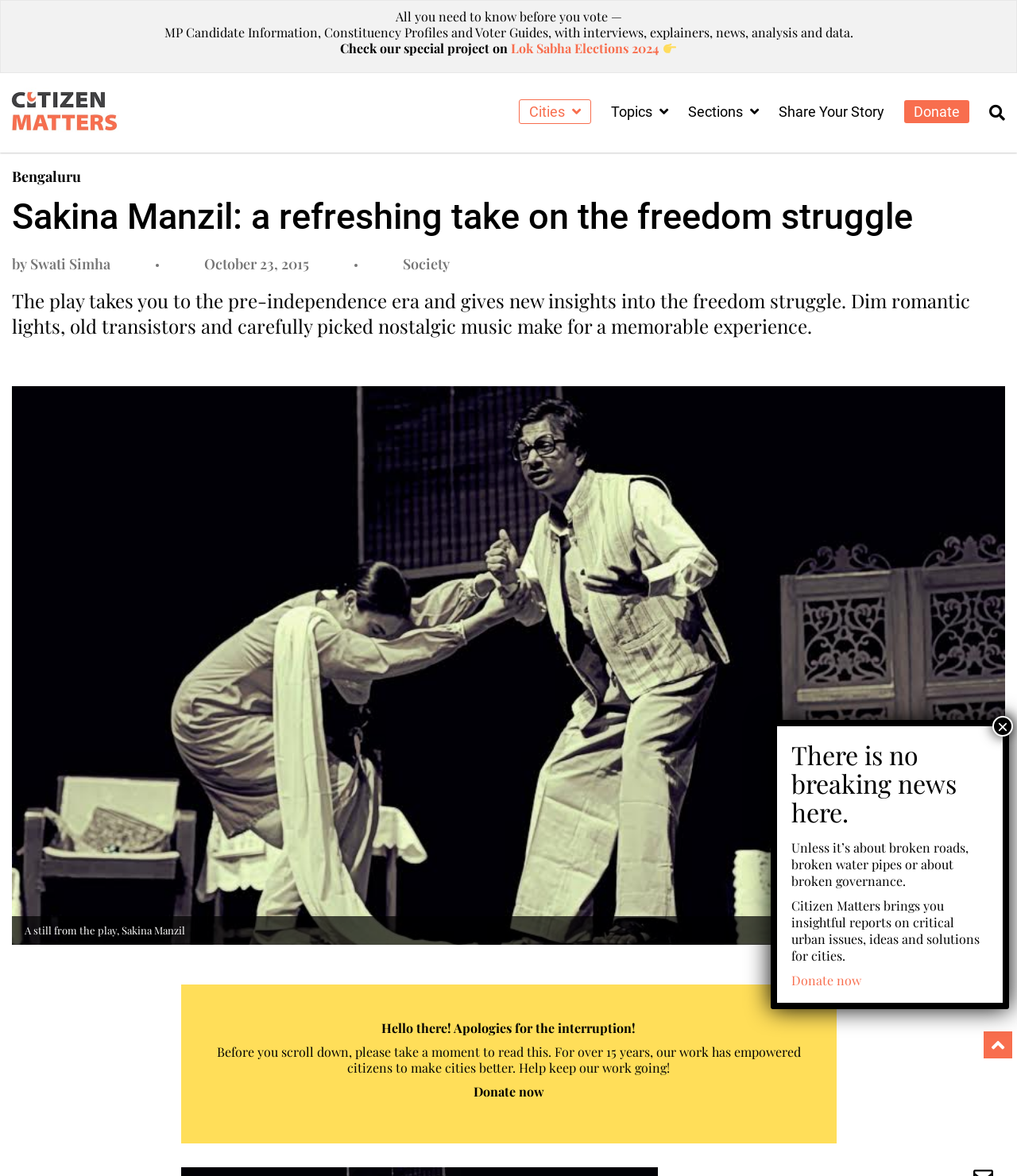What is the name of the play? Observe the screenshot and provide a one-word or short phrase answer.

Sakina Manzil